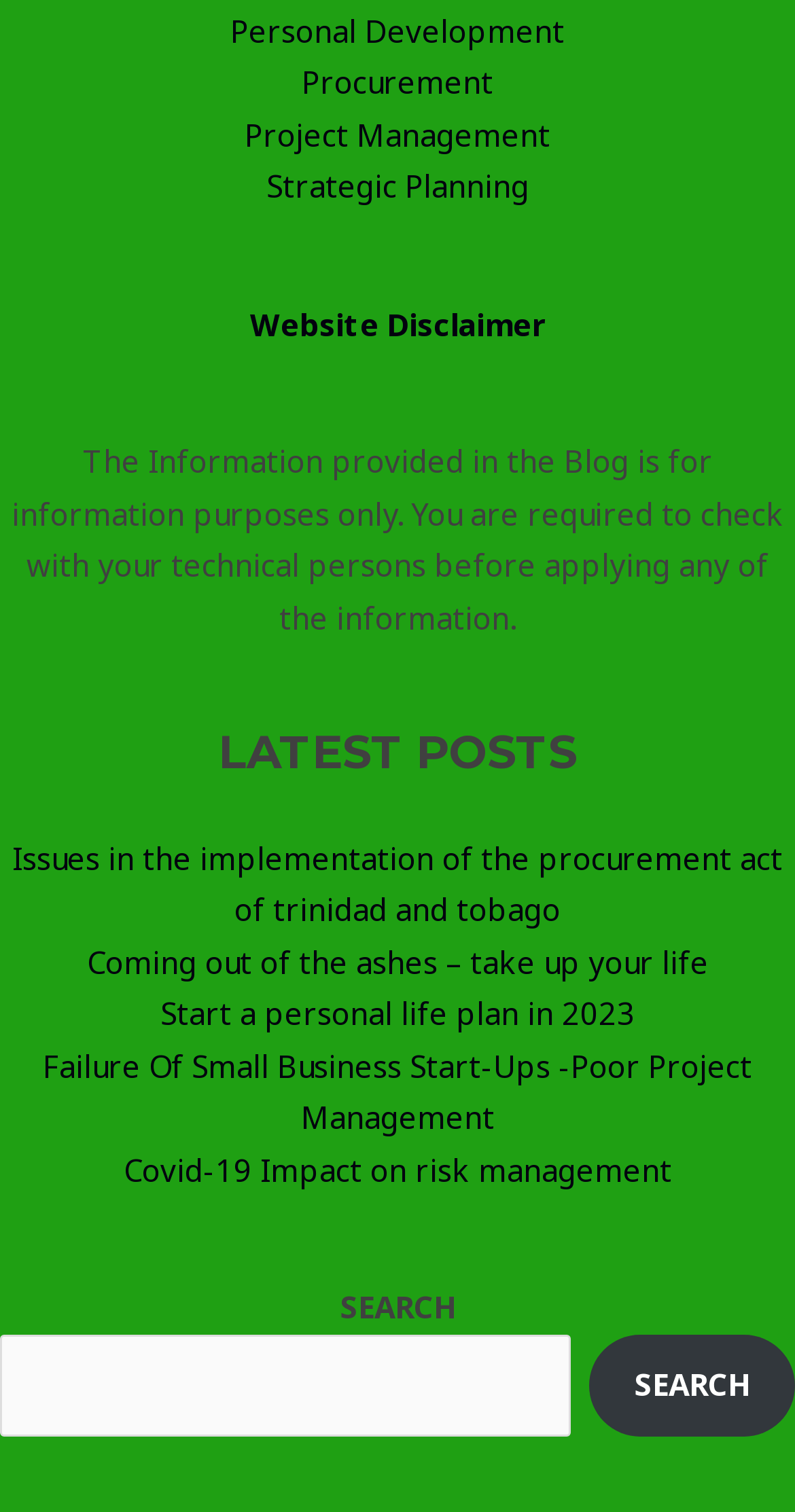Answer the question using only one word or a concise phrase: What is the title of the section that lists recent posts?

LATEST POSTS